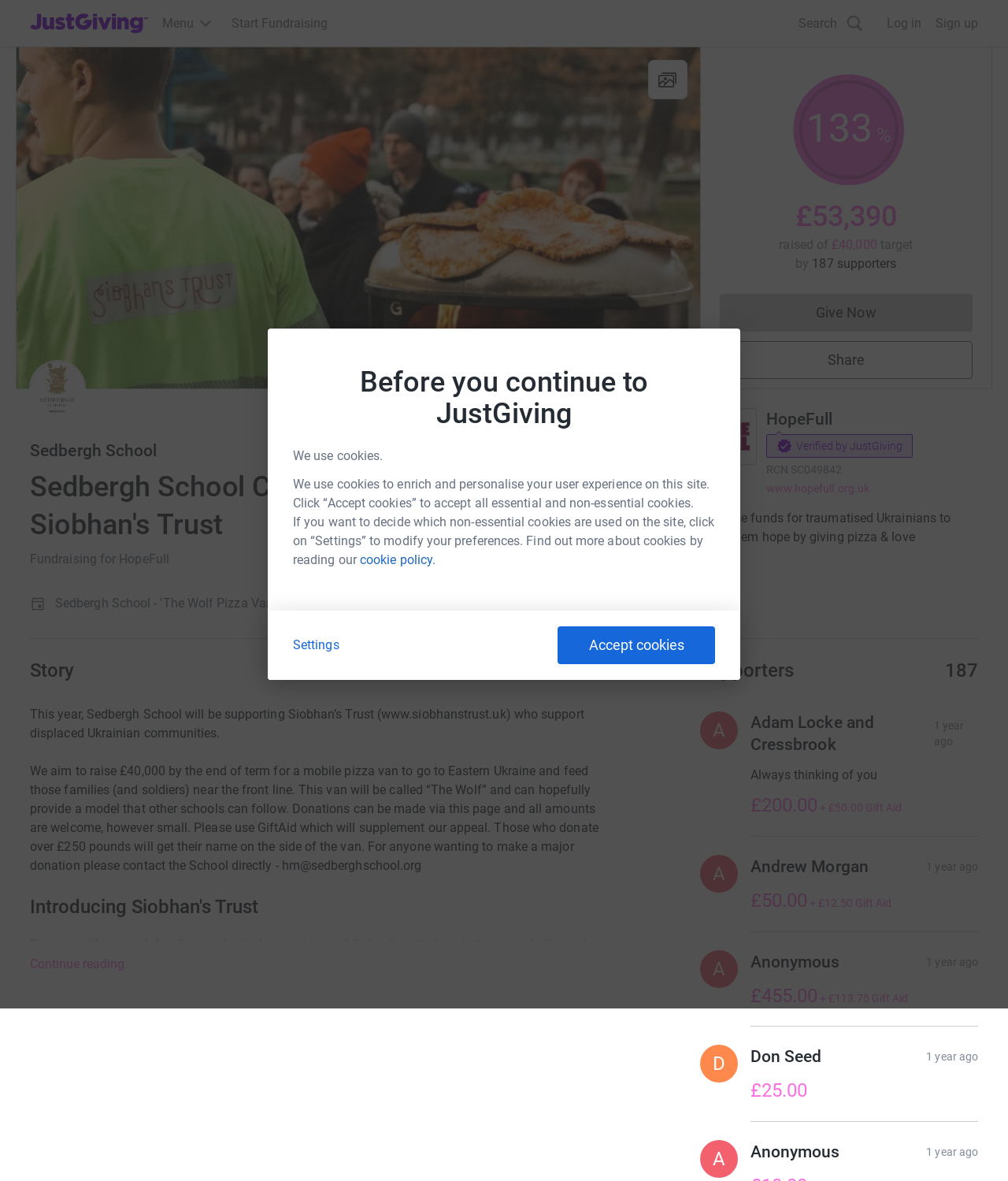What is the name of the school fundraising for HopeFull?
From the details in the image, provide a complete and detailed answer to the question.

The webpage is about a fundraising campaign, and the name of the school is mentioned in the article section as 'Sedbergh School Christmas fundraiser for Siobhan's Trust'.